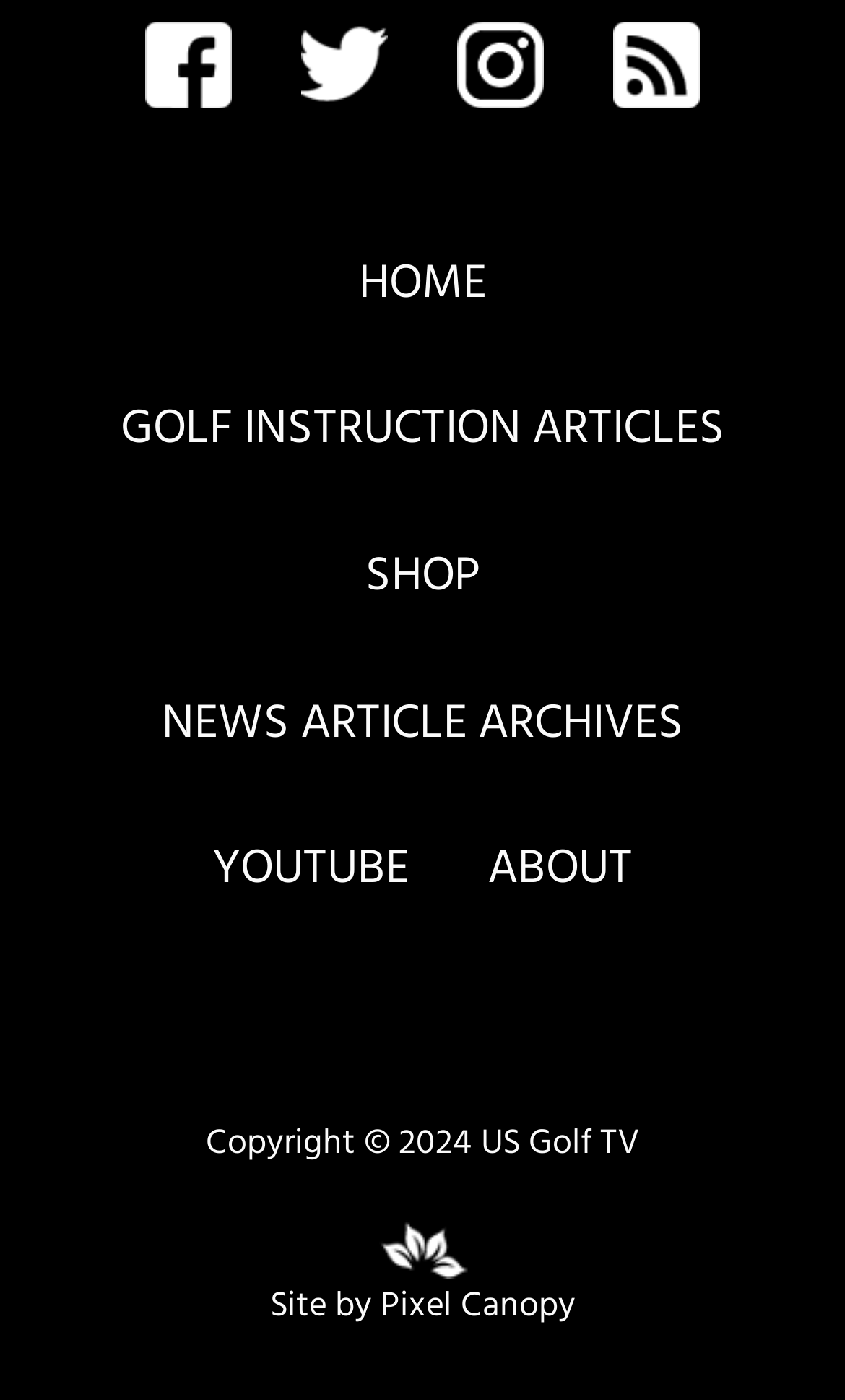Determine the bounding box coordinates for the HTML element mentioned in the following description: "alt="RSS Feed"". The coordinates should be a list of four floats ranging from 0 to 1, represented as [left, top, right, bottom].

[0.705, 0.003, 0.849, 0.09]